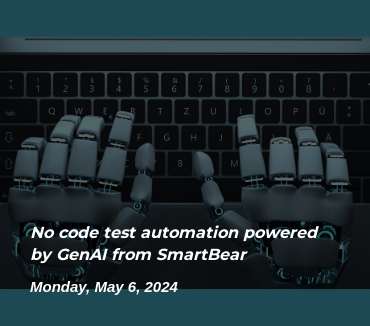When was this information relevant?
From the image, respond with a single word or phrase.

May 6, 2024